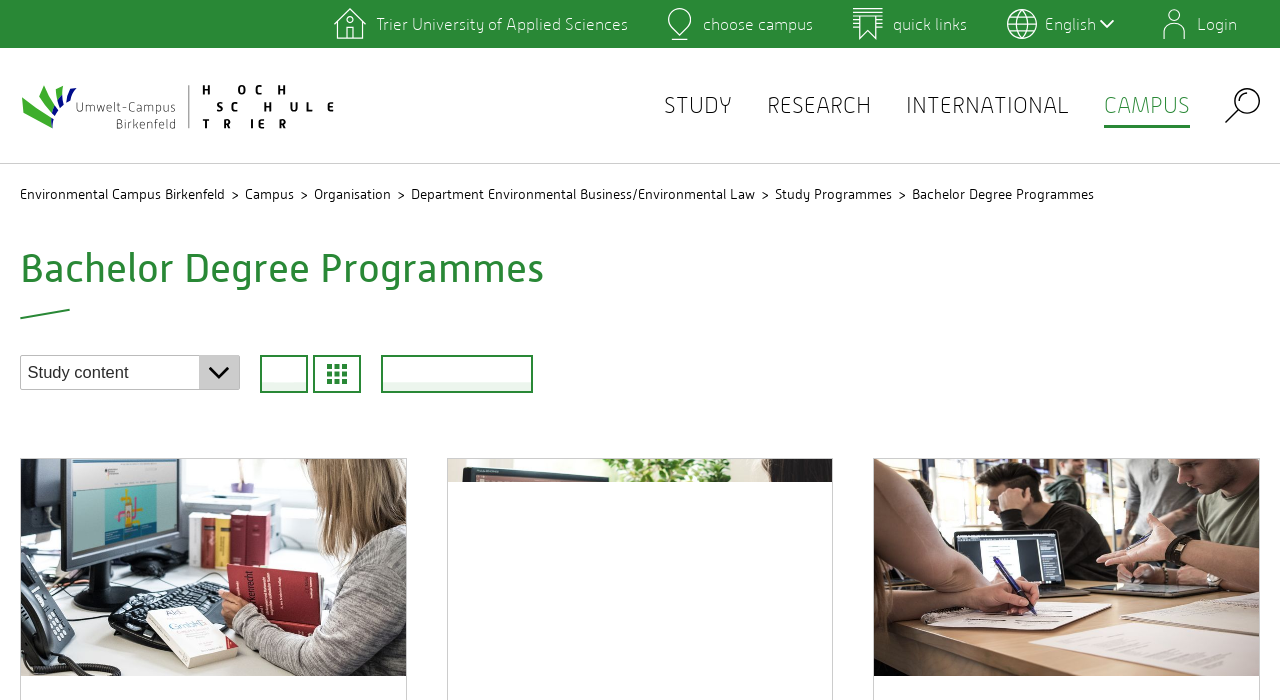Can you provide the bounding box coordinates for the element that should be clicked to implement the instruction: "view bachelor degree programmes"?

[0.712, 0.266, 0.855, 0.289]